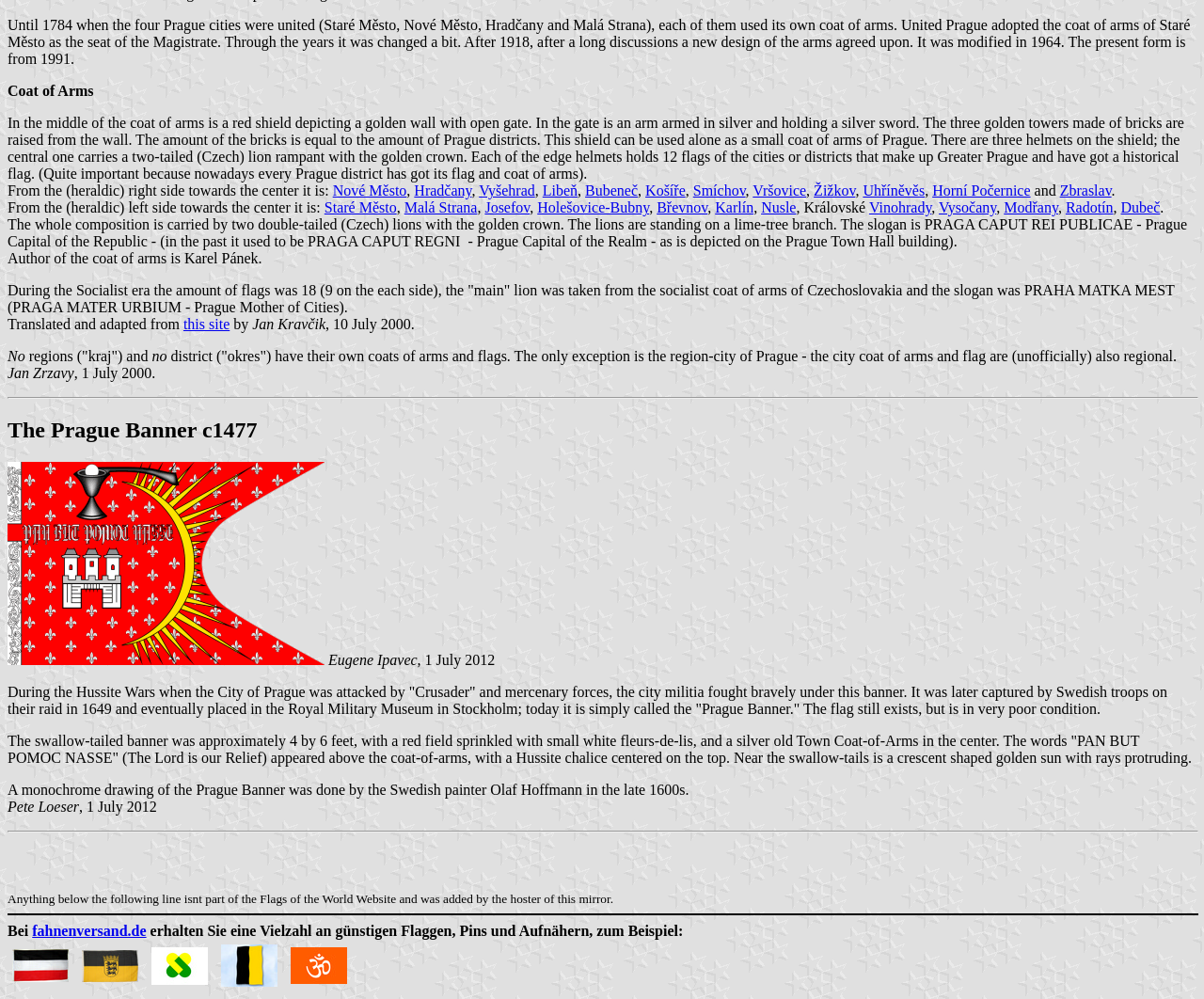Please specify the coordinates of the bounding box for the element that should be clicked to carry out this instruction: "Click the link to Nové Město". The coordinates must be four float numbers between 0 and 1, formatted as [left, top, right, bottom].

[0.276, 0.183, 0.338, 0.199]